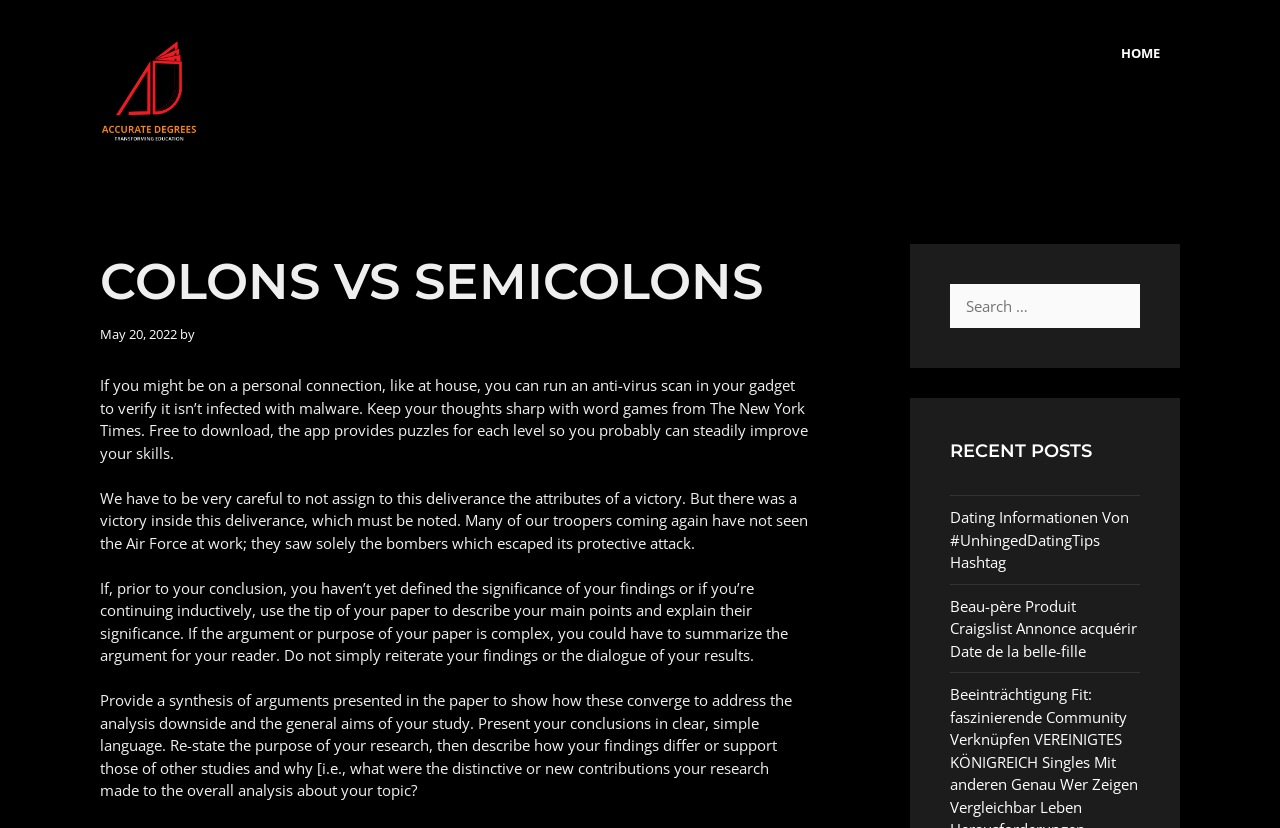How many recent posts are listed on the webpage?
Analyze the screenshot and provide a detailed answer to the question.

I counted the number of recent posts by looking at the link elements with the texts 'Dating Informationen Von #UnhingedDatingTips Hashtag' and 'Beau-père Produit Craigslist Annonce acquérir Date de la belle-fille' which are children of the 'RECENT POSTS' heading element.